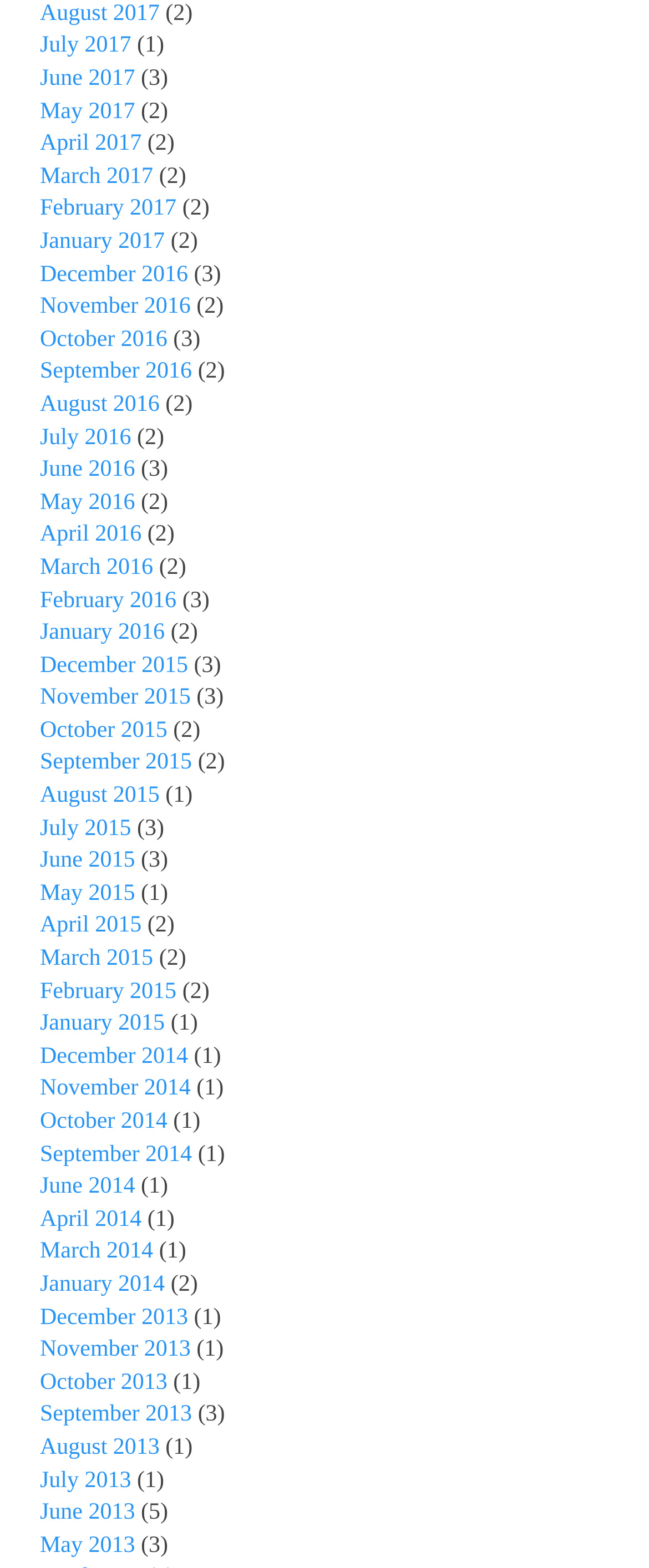Please identify the bounding box coordinates of the element on the webpage that should be clicked to follow this instruction: "write a comment". The bounding box coordinates should be given as four float numbers between 0 and 1, formatted as [left, top, right, bottom].

None